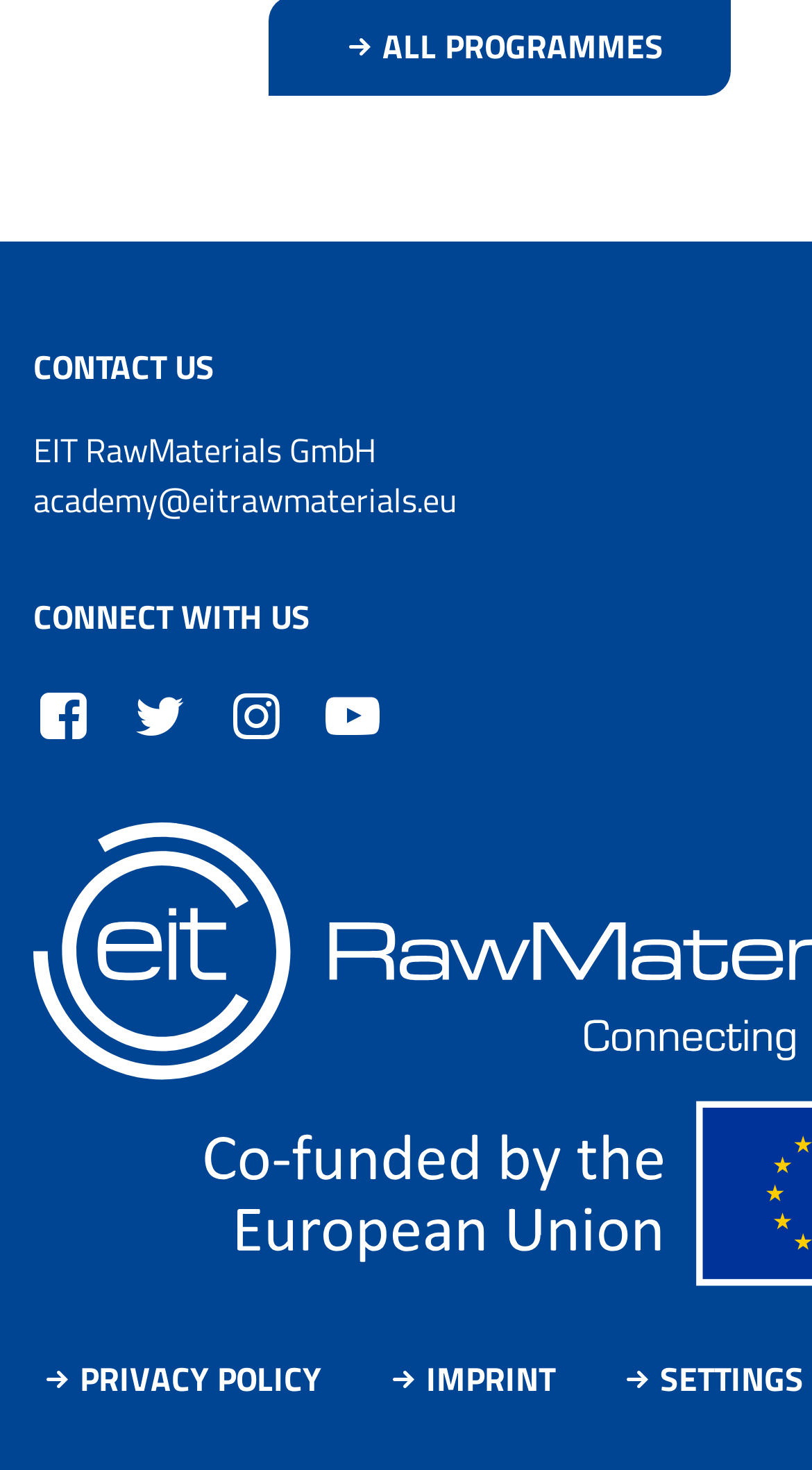Extract the bounding box coordinates of the UI element described by: "Imprint". The coordinates should include four float numbers ranging from 0 to 1, e.g., [left, top, right, bottom].

[0.468, 0.921, 0.684, 0.955]